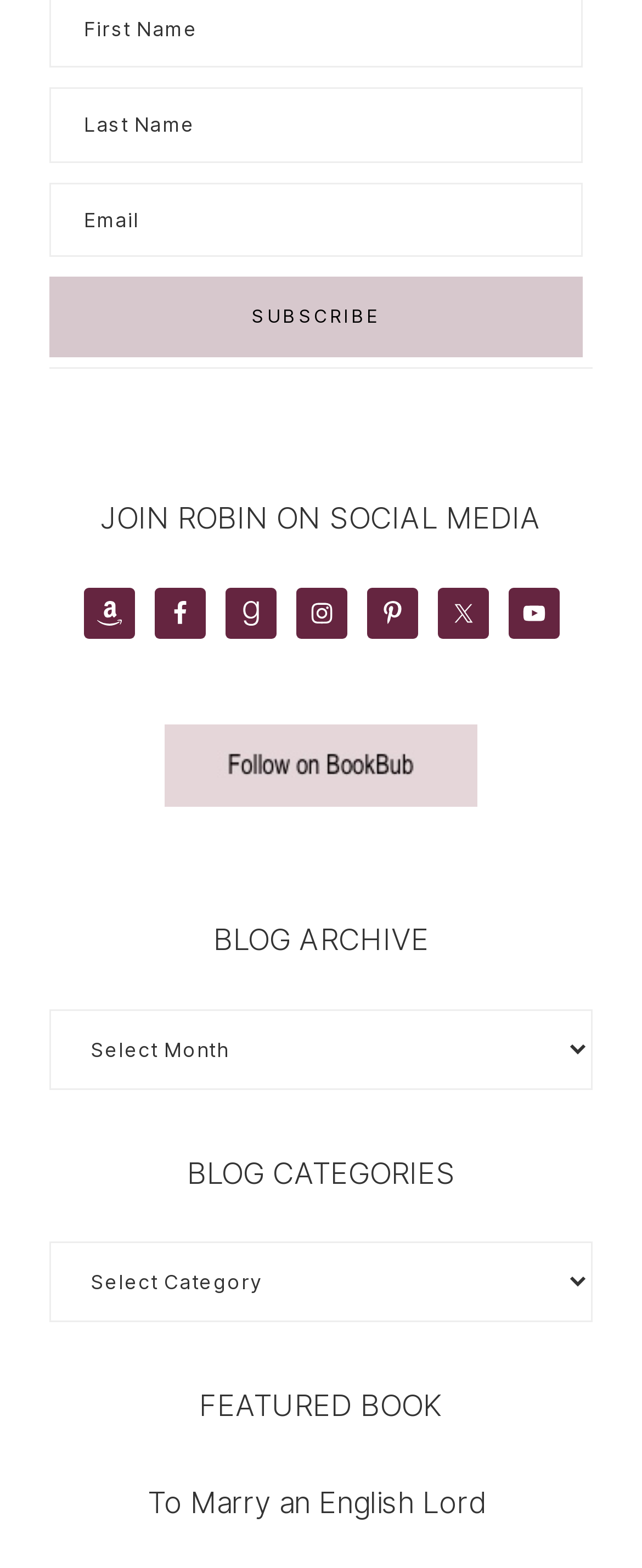Show the bounding box coordinates of the region that should be clicked to follow the instruction: "Read the latest tips and tricks."

None